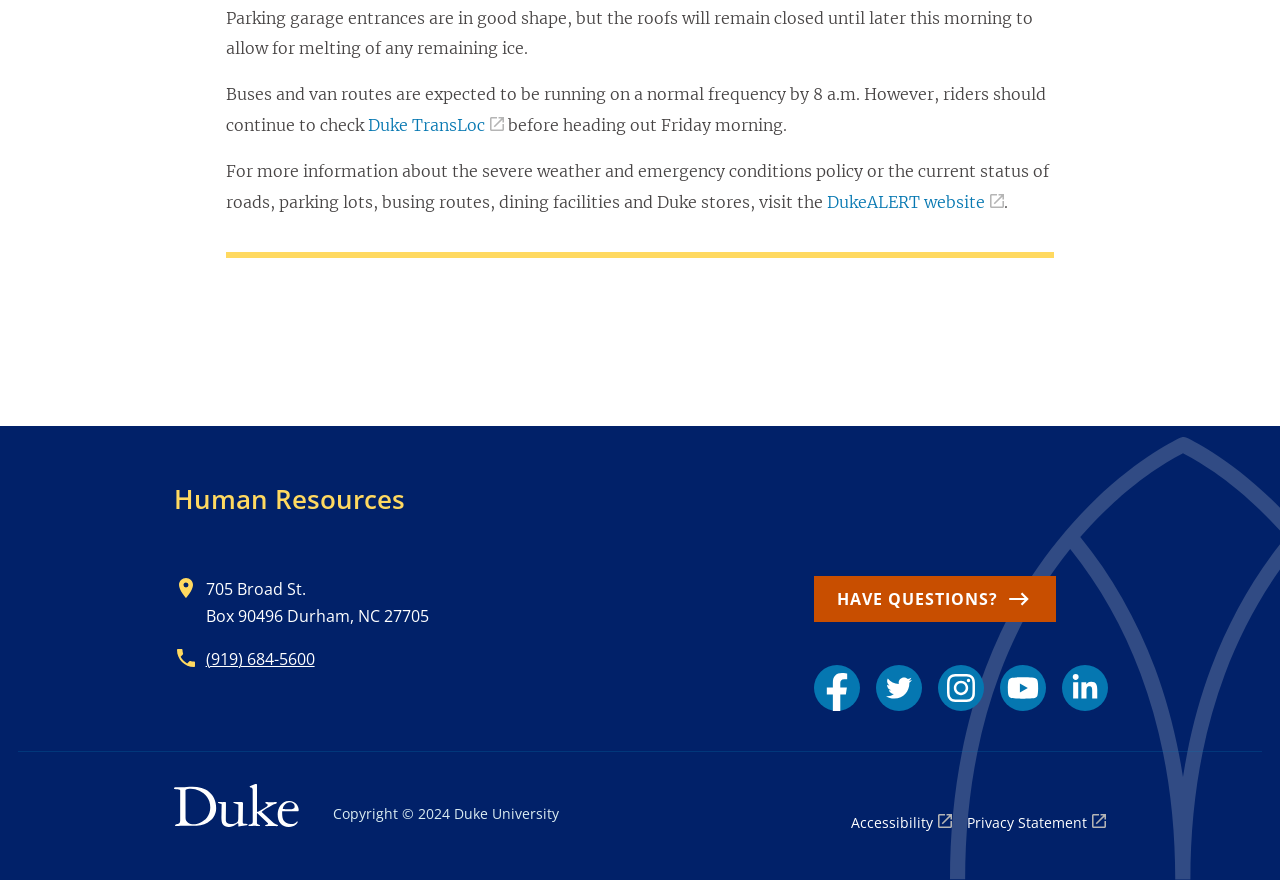What is the copyright year of Duke University?
Based on the visual content, answer with a single word or a brief phrase.

2024